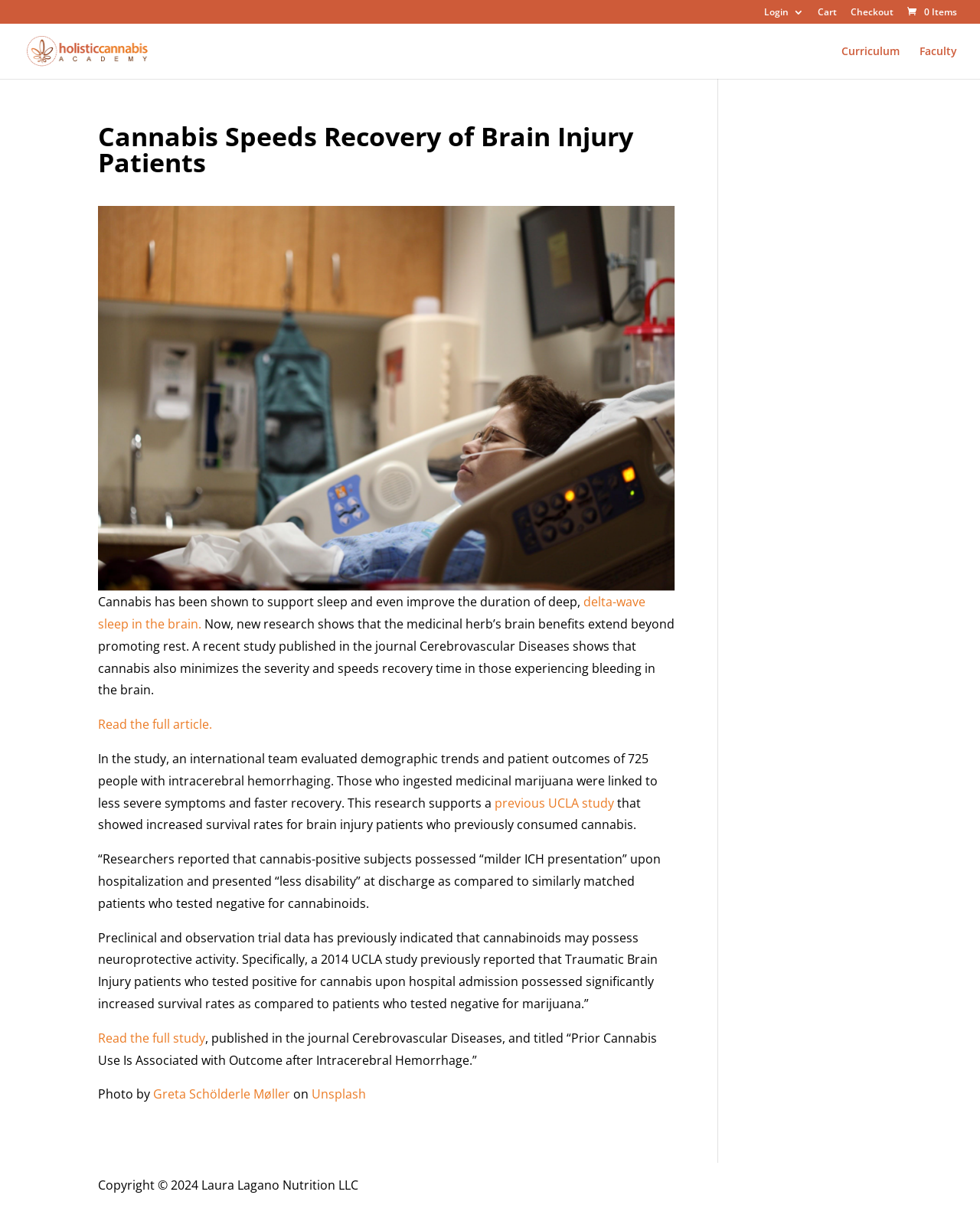Determine the bounding box coordinates of the UI element described below. Use the format (top-left x, top-left y, bottom-right x, bottom-right y) with floating point numbers between 0 and 1: previous UCLA study

[0.505, 0.658, 0.627, 0.671]